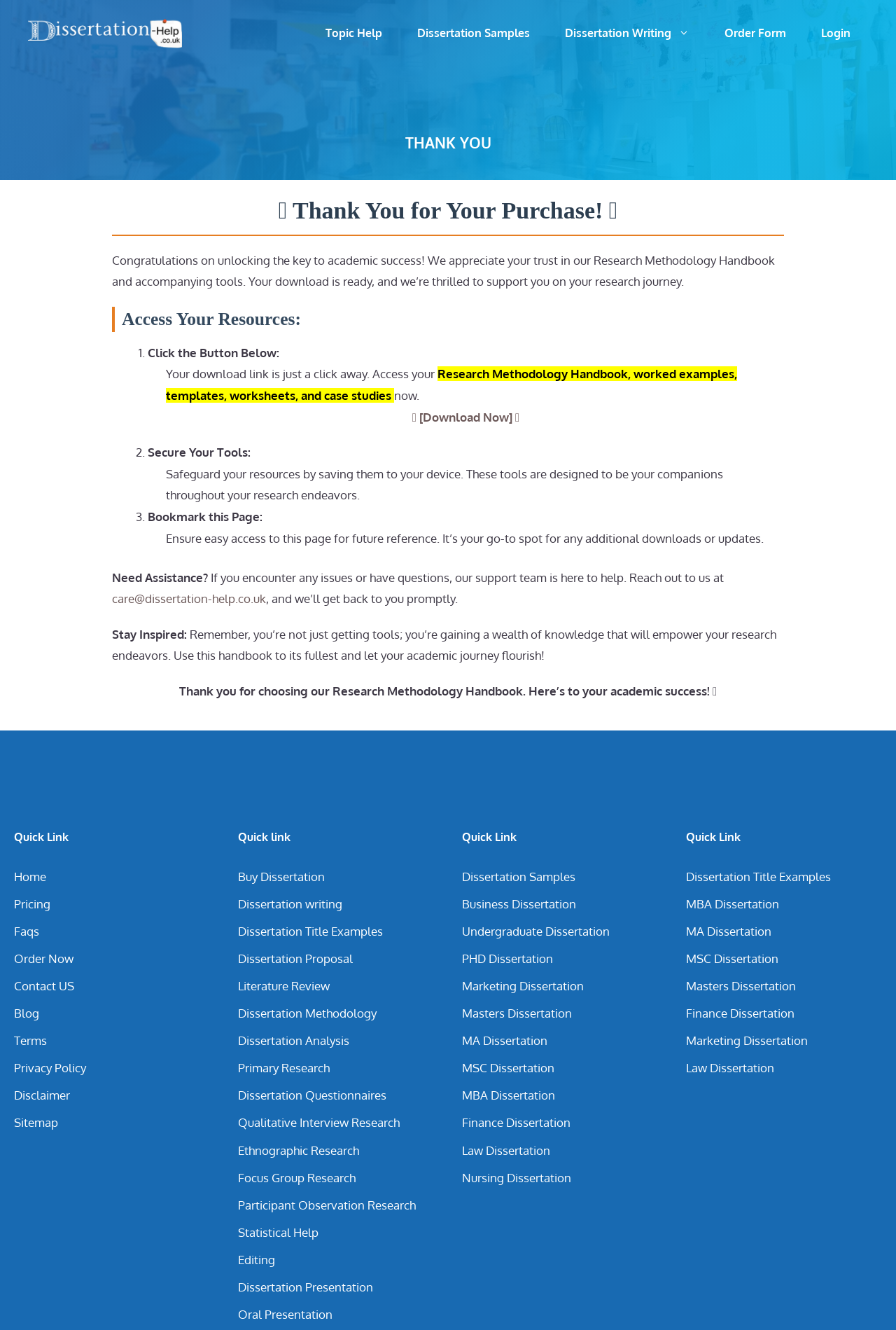What types of dissertation services are offered?
Please elaborate on the answer to the question with detailed information.

The webpage offers various dissertation services, including dissertation writing, dissertation samples, dissertation title examples, dissertation proposal, literature review, and more, as evident from the quick links section.